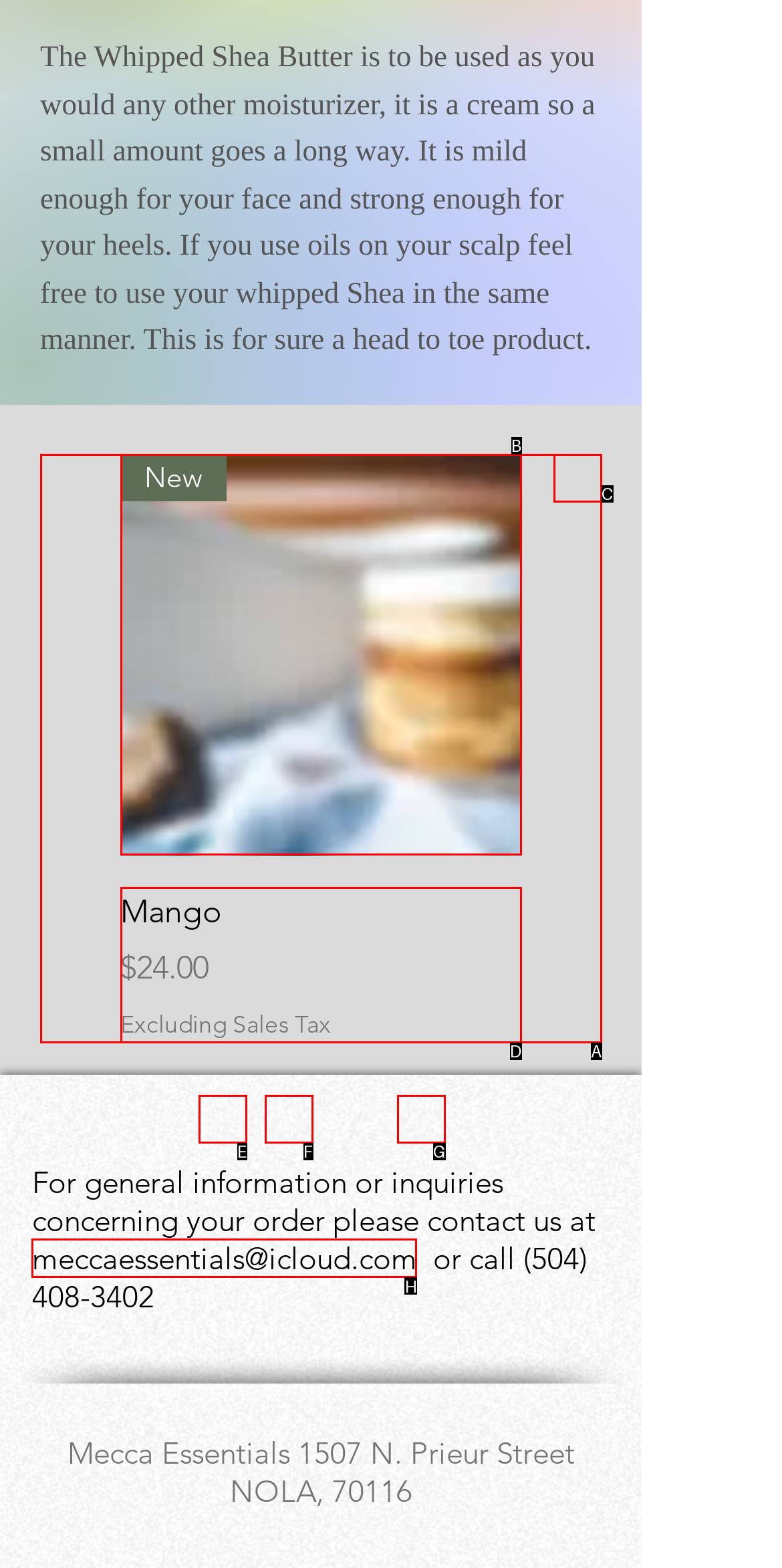To achieve the task: Send an email to meccaessentials@icloud.com, which HTML element do you need to click?
Respond with the letter of the correct option from the given choices.

H